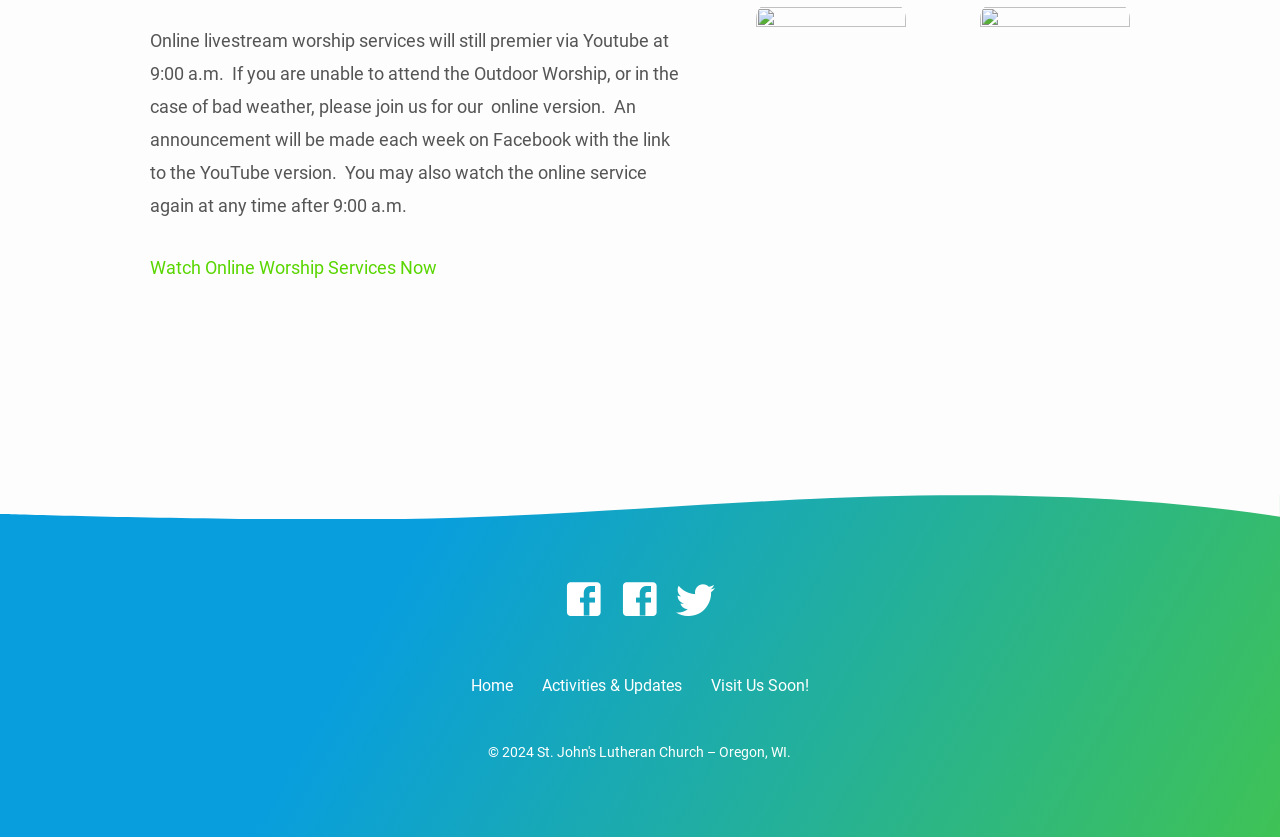What time do online livestream worship services premier?
Look at the webpage screenshot and answer the question with a detailed explanation.

According to the StaticText element, online livestream worship services will still premier via Youtube at 9:00 a.m.